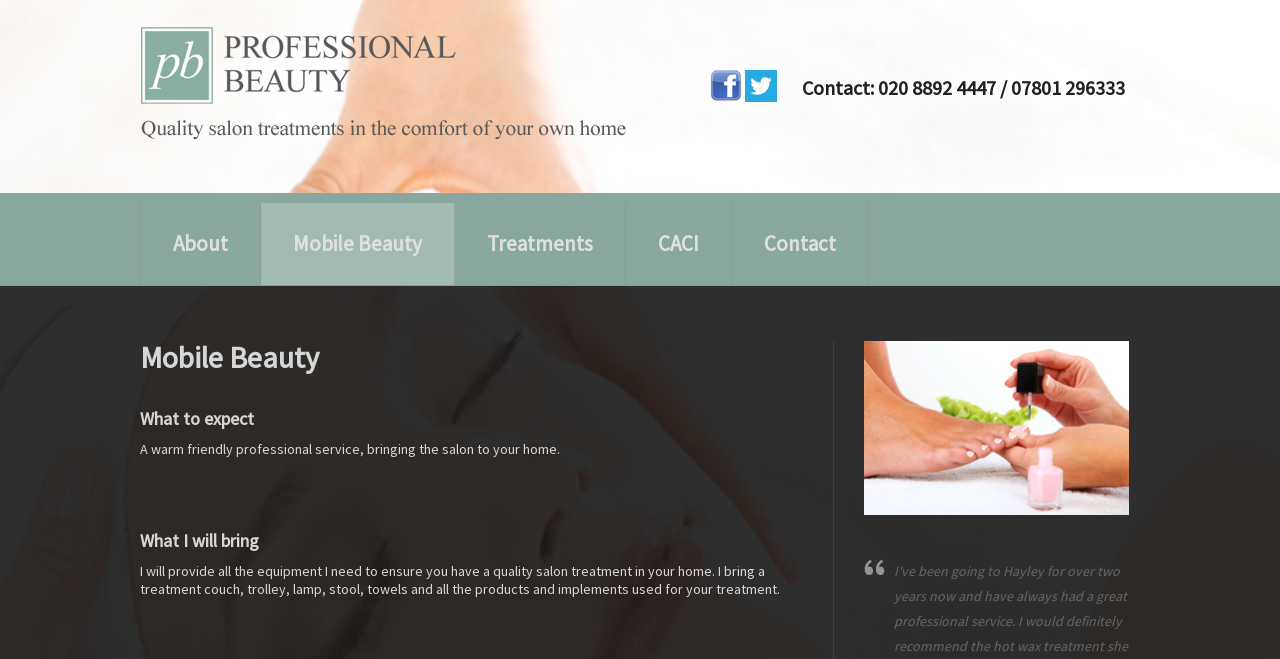Locate the UI element described as follows: "About". Return the bounding box coordinates as four float numbers between 0 and 1 in the order [left, top, right, bottom].

[0.109, 0.308, 0.204, 0.432]